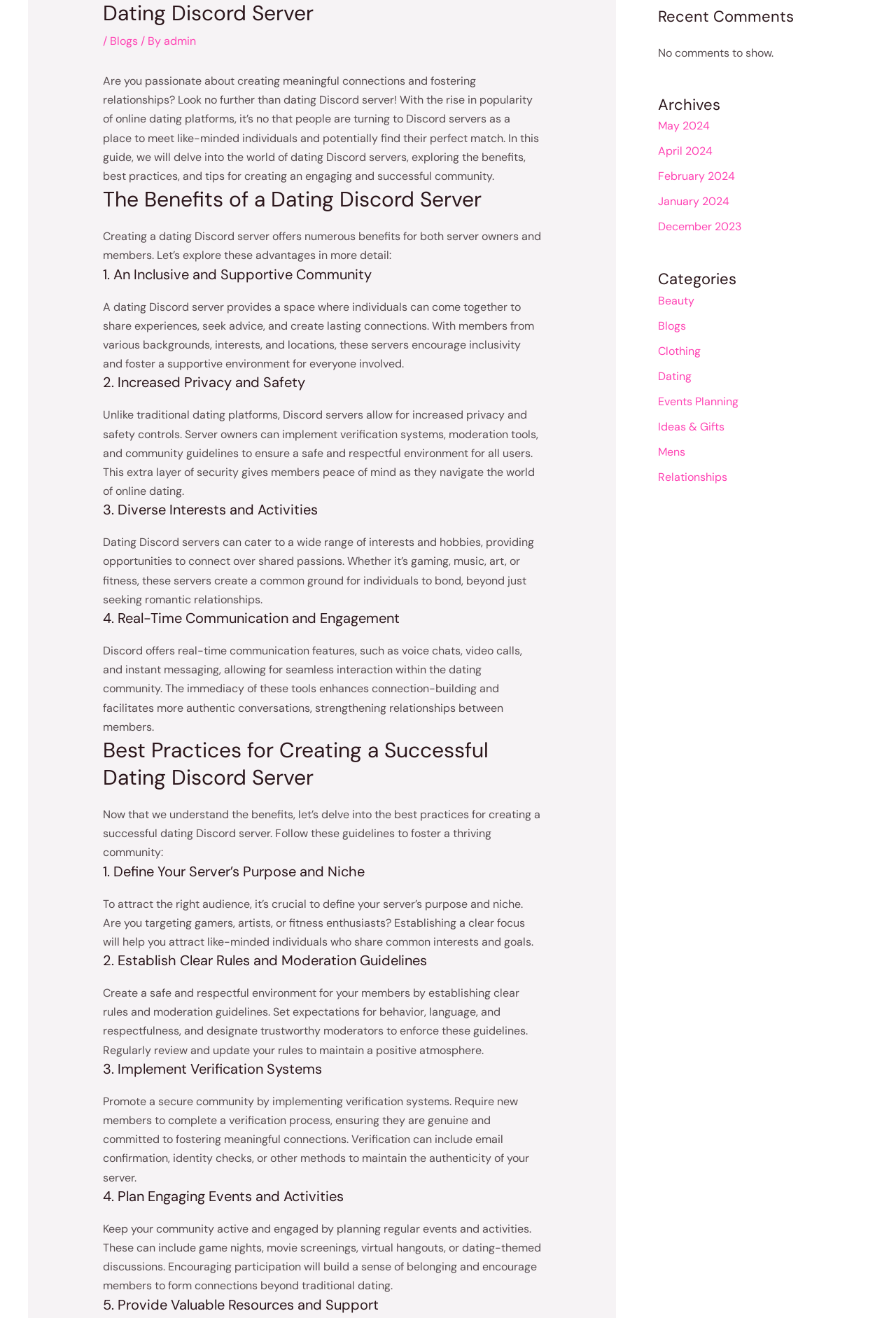Using the description: "Ideas & Gifts", identify the bounding box of the corresponding UI element in the screenshot.

[0.734, 0.318, 0.809, 0.329]